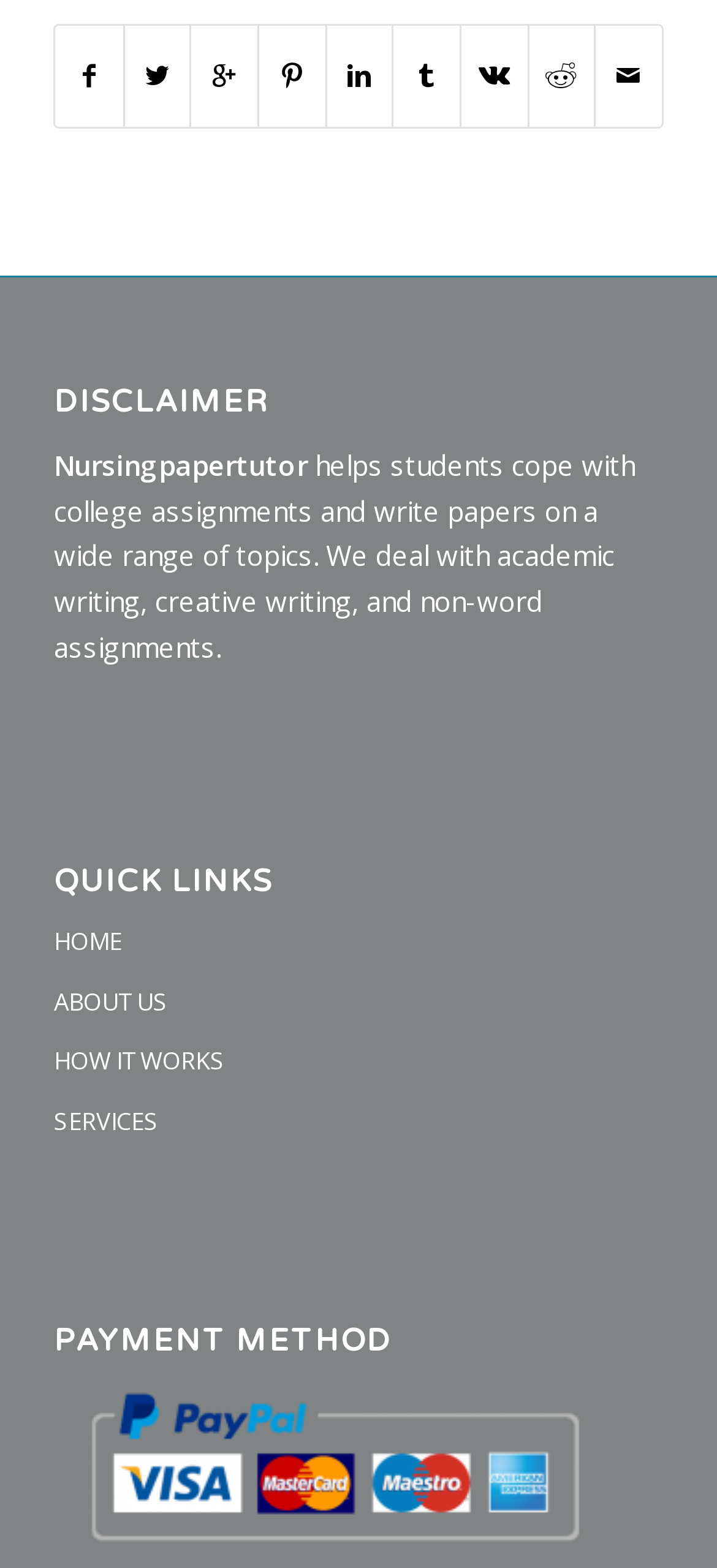Using the description: "ABOUT US", determine the UI element's bounding box coordinates. Ensure the coordinates are in the format of four float numbers between 0 and 1, i.e., [left, top, right, bottom].

[0.075, 0.621, 0.925, 0.659]